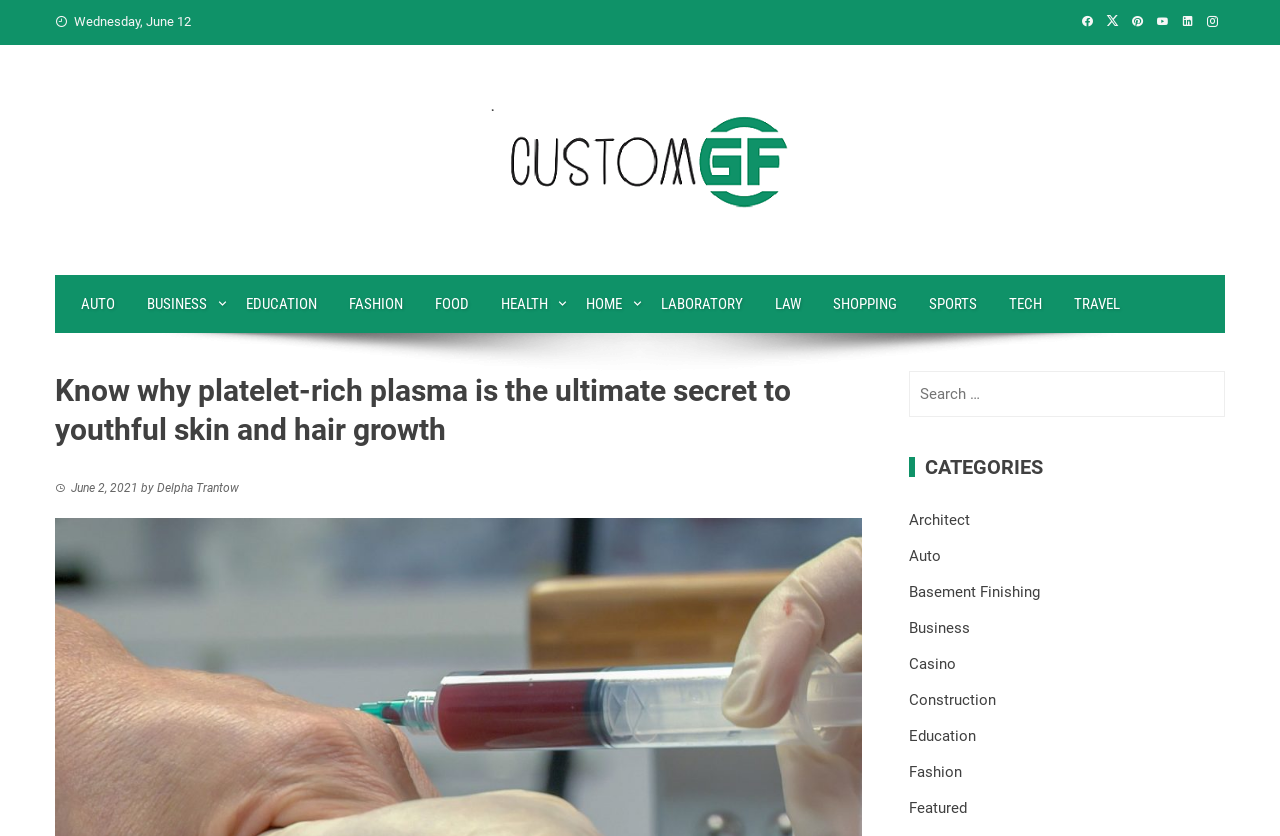Locate the bounding box coordinates of the region to be clicked to comply with the following instruction: "Read the article about platelet-rich plasma". The coordinates must be four float numbers between 0 and 1, in the form [left, top, right, bottom].

[0.043, 0.444, 0.674, 0.537]